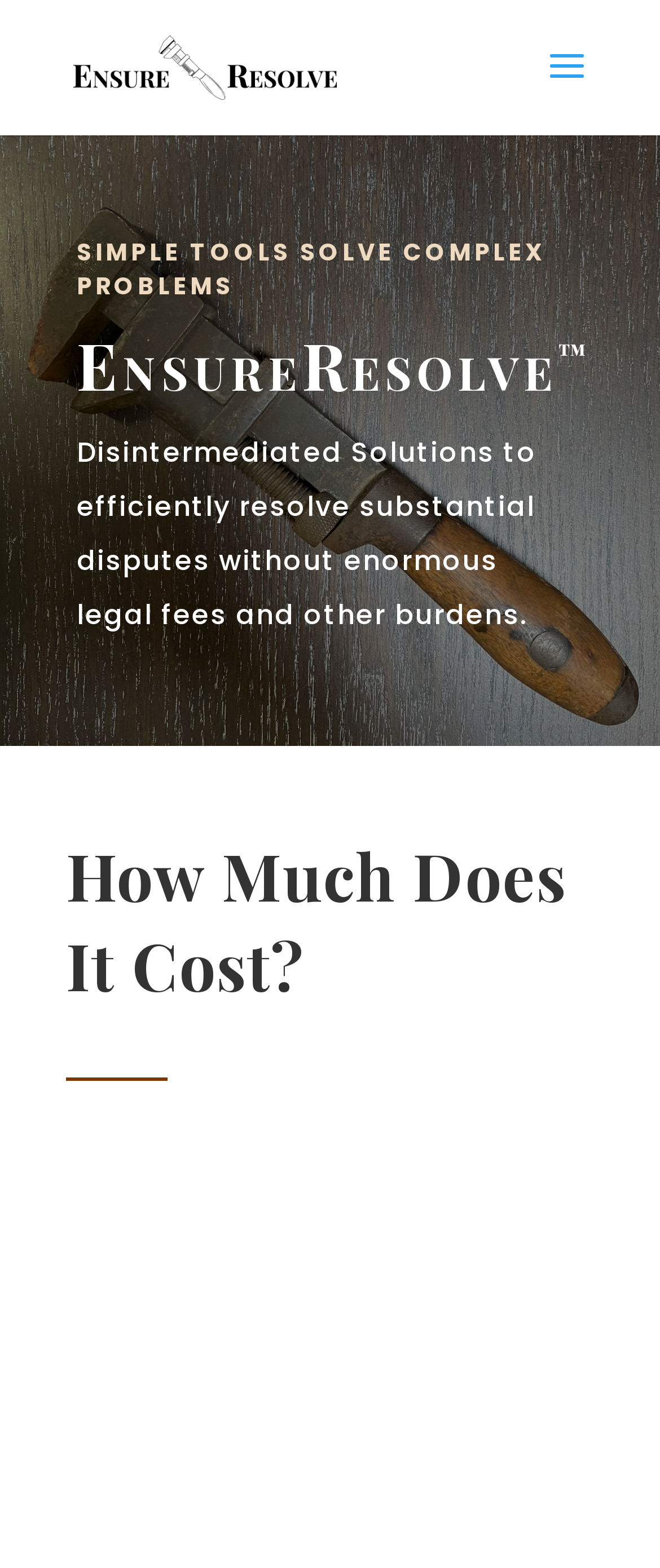Detail the features and information presented on the webpage.

The webpage has a prominent logo at the top left corner, which is an image with the text "Enresolve.com" and a link to the same URL. Below the logo, there is a search bar that spans across the top of the page.

The main content of the page is divided into two sections. The first section has a large heading that reads "SIMPLE TOOLS SOLVE COMPLEX PROBLEMS" in a prominent font. Below this heading, there is a static text "EnsureResolve" followed by a trademark symbol. The text "Disintermediated Solutions to efficiently resolve substantial disputes without enormous legal fees and other burdens" is placed below, which appears to be a brief description of the company's mission or services.

The second section is headed by a question "How Much Does It Cost?" in a large font, which is placed roughly in the middle of the page. This section likely contains information about the pricing or cost of the services offered by Enresolve.com.